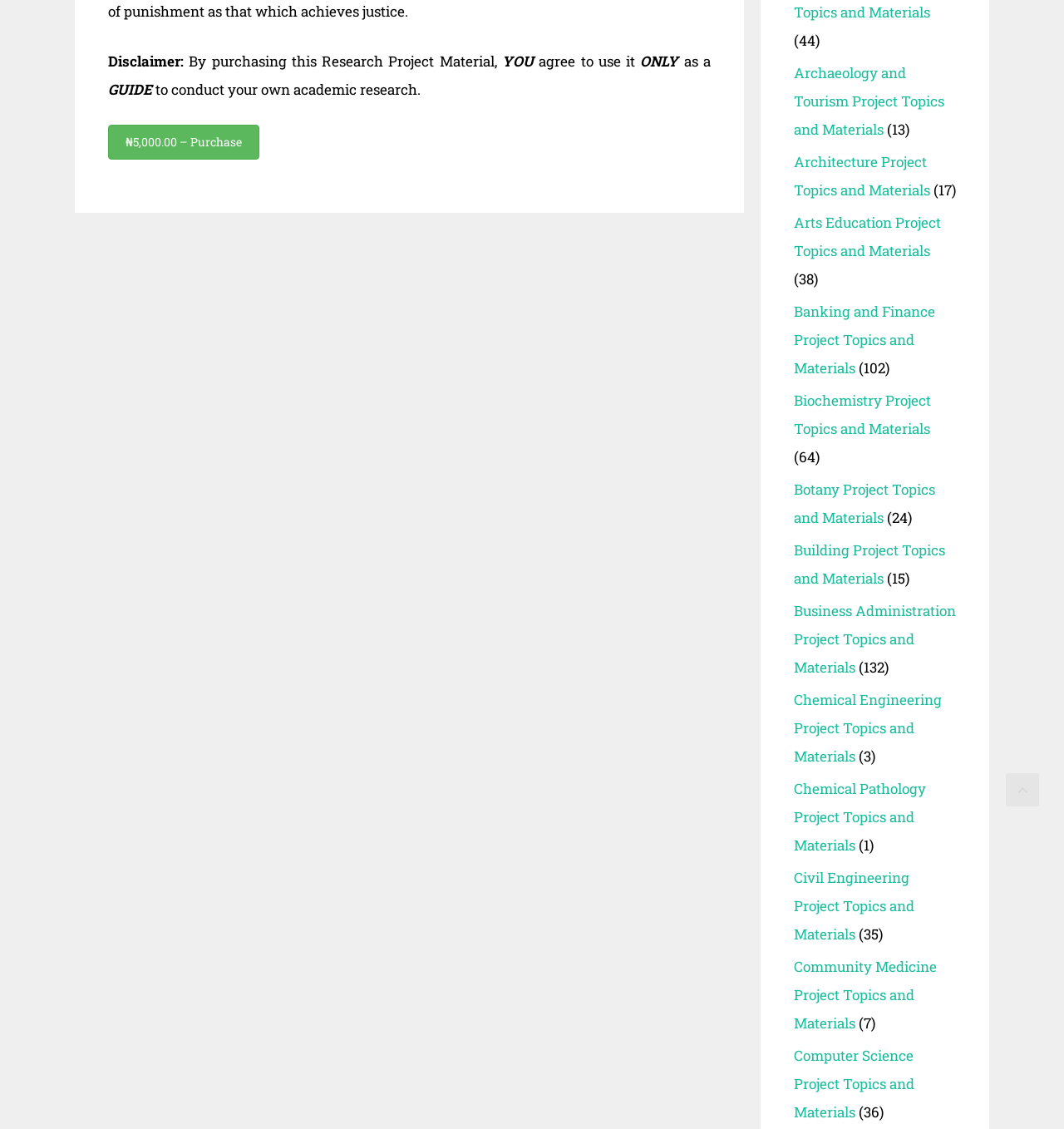Give a one-word or short-phrase answer to the following question: 
What is the purpose of the 'Scroll back to top' link?

To scroll back to the top of the page